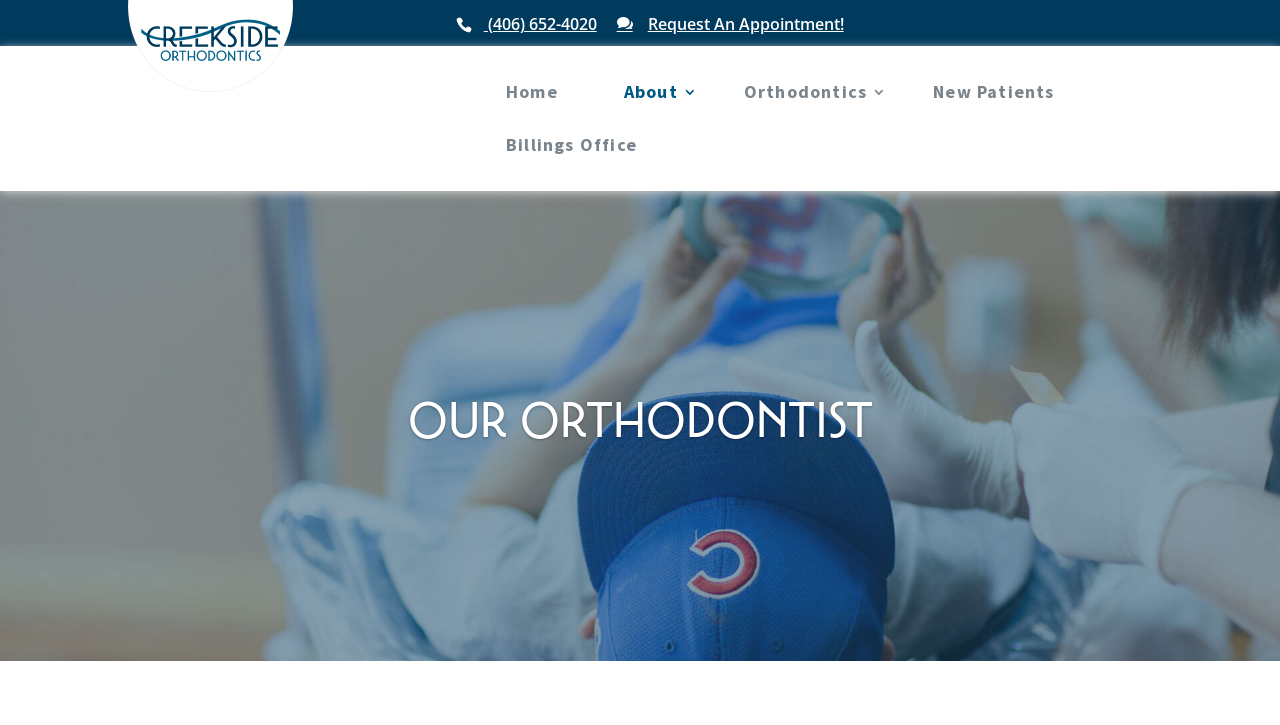How many navigation links are at the top of the webpage?
Provide an in-depth and detailed answer to the question.

I counted the number of navigation links by looking at the link elements at the top of the webpage, which are 'Home', 'About', 'Orthodontics', 'New Patients', and 'Billings Office'.